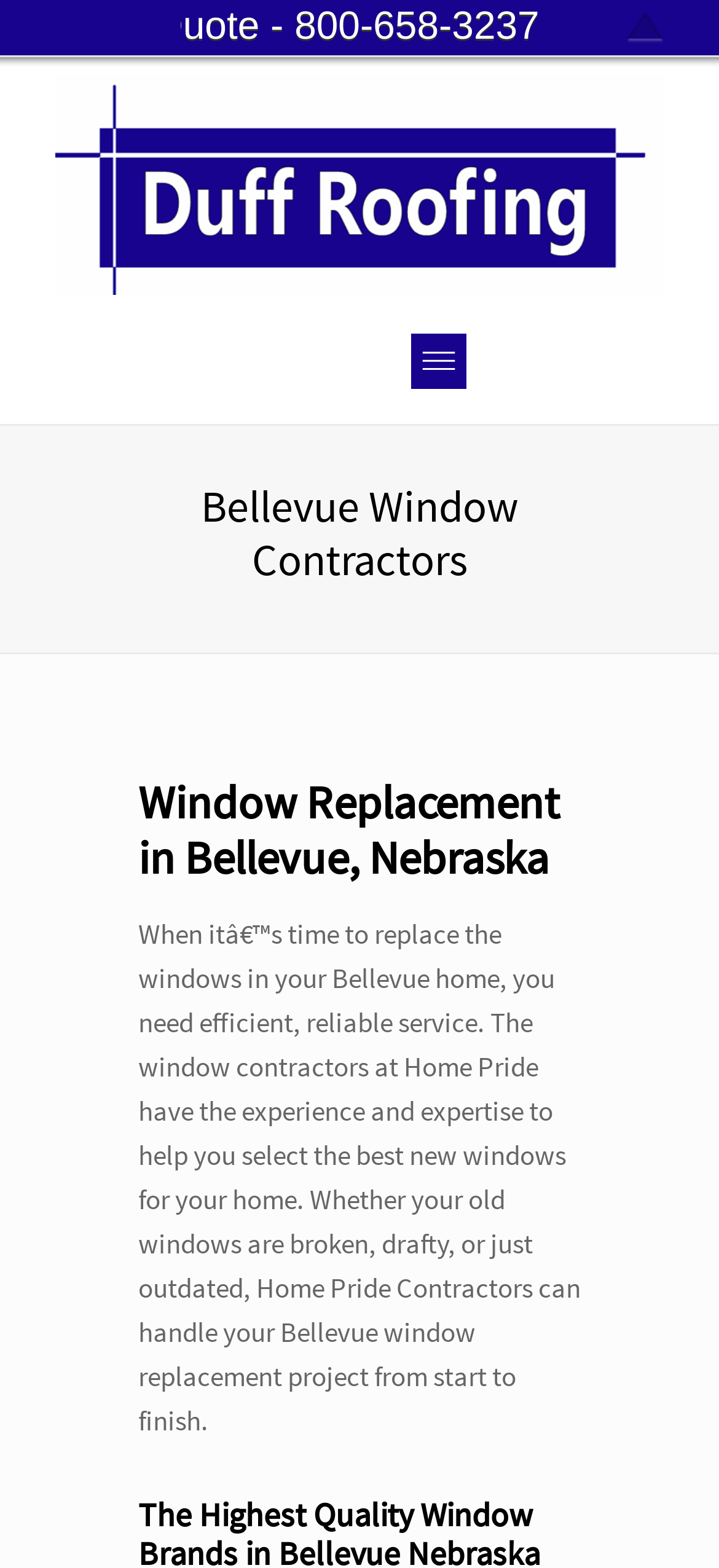Give a complete and precise description of the webpage's appearance.

This webpage is about Bellevue Window Contractors and Duff Roofing, a company based in Grand Island, Nebraska. At the top, there is a layout table with five cells, where the first cell is empty, the second cell contains an empty table cell, the third cell has a "Request A Quote" link with a phone number, and the last two cells are empty. 

Below the table, there is a large heading that spans the entire width of the page, displaying the company name "Duff Roofing – Grand Island, NE" with an image of the company logo. 

On the left side of the page, there are three links: "Contact Form", "Search", and "Main Menu", each accompanied by a small icon. 

The main content of the page starts with a heading "Bellevue Window Contractors" followed by another heading "Window Replacement in Bellevue, Nebraska". Below these headings, there is a paragraph of text that describes the services offered by Home Pride Contractors for window replacement in Bellevue, Nebraska.